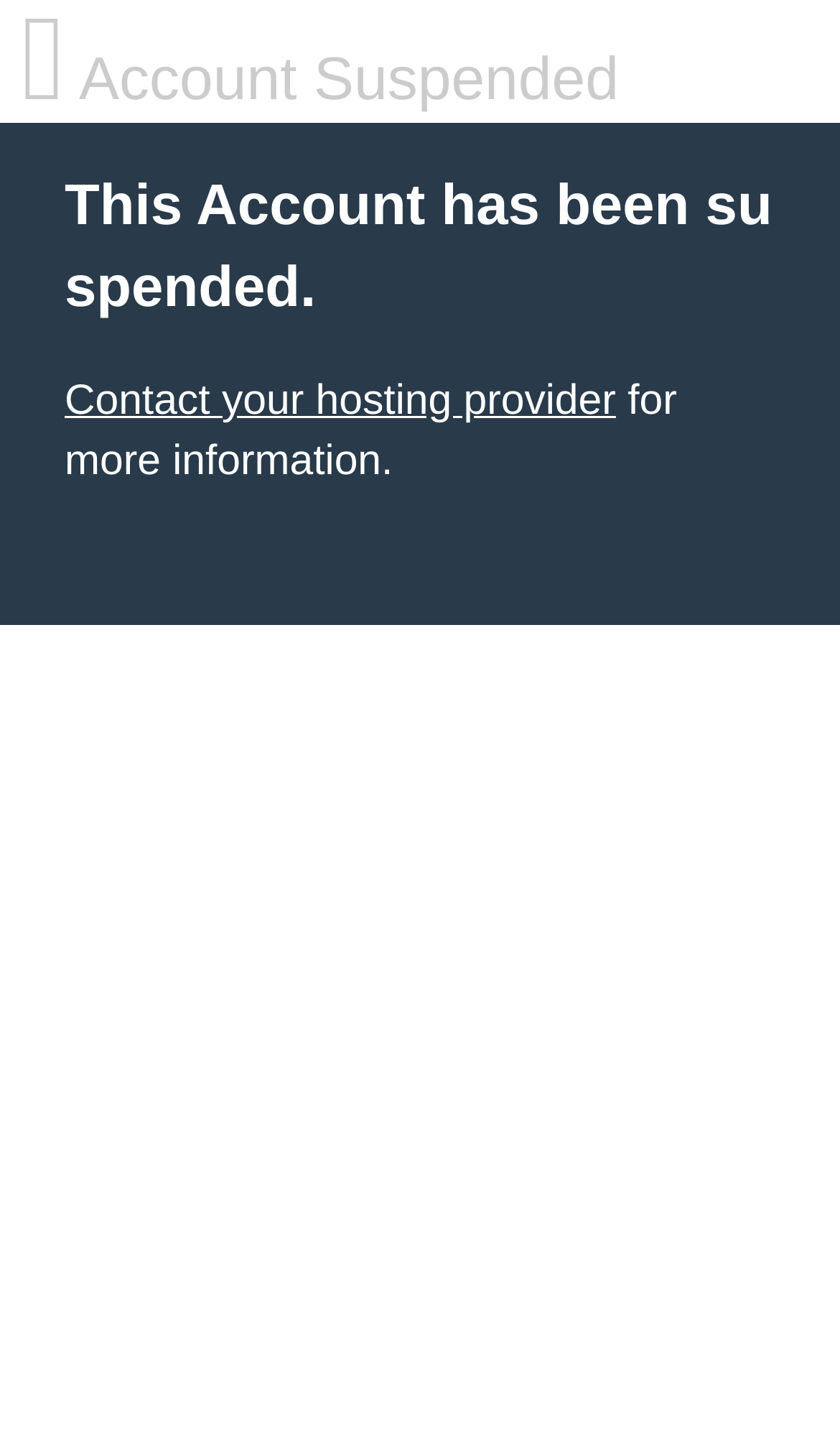Using the provided description Contact your hosting provider, find the bounding box coordinates for the UI element. Provide the coordinates in (top-left x, top-left y, bottom-right x, bottom-right y) format, ensuring all values are between 0 and 1.

[0.077, 0.264, 0.733, 0.297]